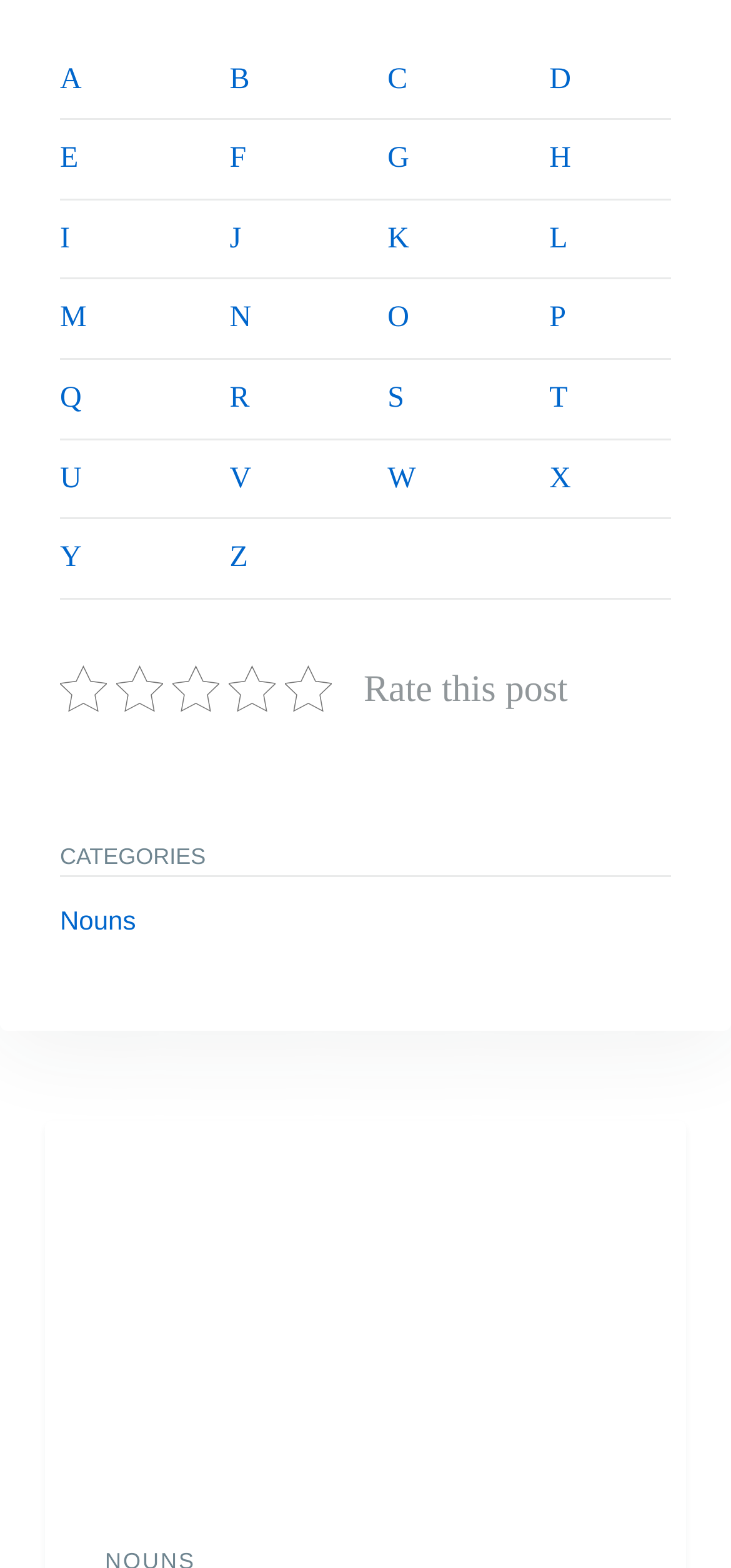Use a single word or phrase to answer the question: 
How many links are there in the footer?

2